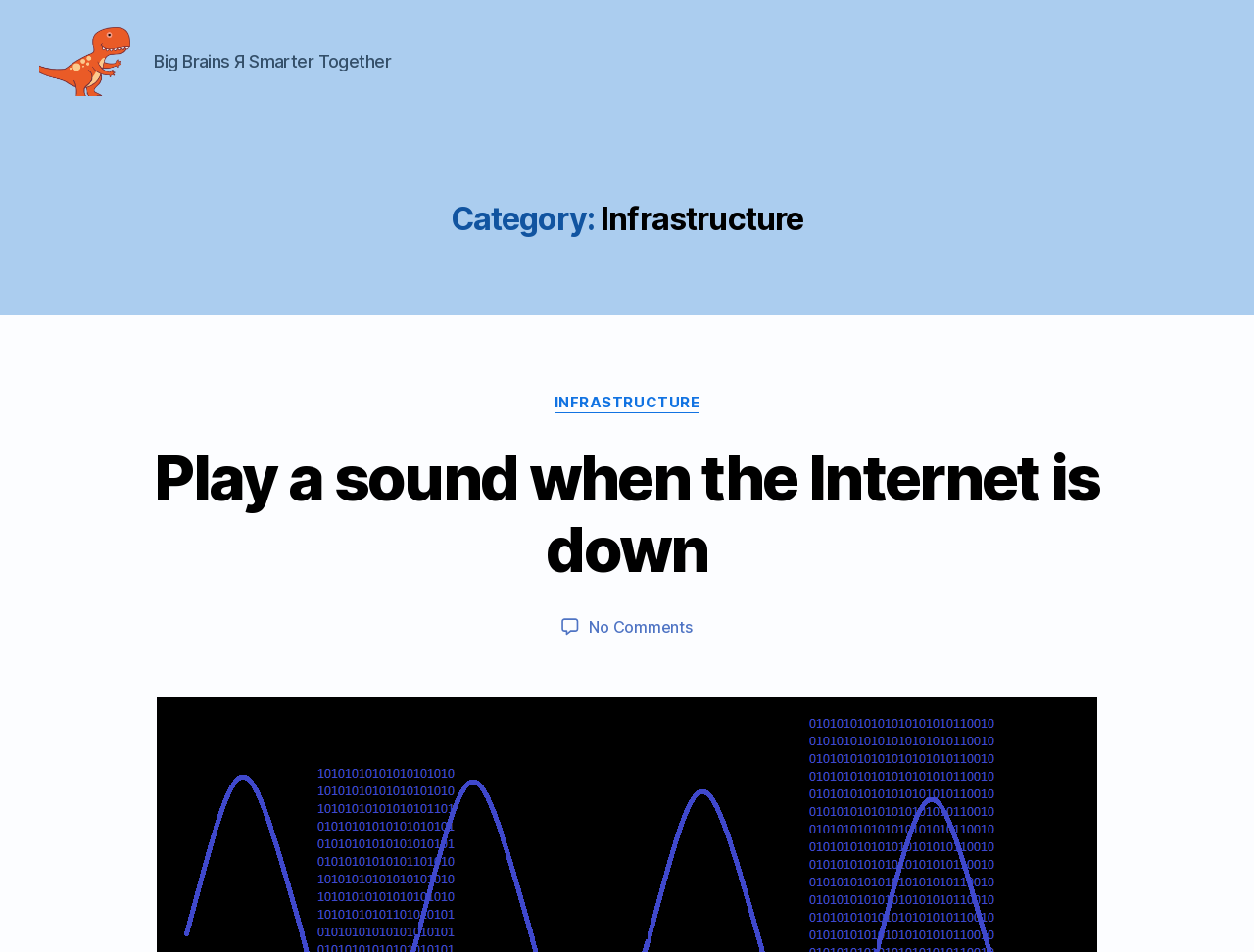Give an in-depth explanation of the webpage layout and content.

The webpage appears to be a blog post or article page, with a focus on the category "Infrastructure". At the top left, there is a link and an image with the text "Big Brains Я Us", which seems to be the website's logo or branding. 

Below the logo, there is a static text "Big Brains Я Smarter Together" that spans about a quarter of the page width. 

The main content area is divided into sections, with a heading "Category: Infrastructure" at the top. Below this heading, there are several sections, including a list of categories, a post title "Play a sound when the Internet is down", and a section with post metadata such as author and date. 

The post title "Play a sound when the Internet is down" is a link, and there is also a link to the same title below it. The author's name "jtw90210" is a link, and the post date "2021 0306" is also a link. There is a comment count link "No Comments on Play a sound when the Internet is down" at the bottom of the metadata section.